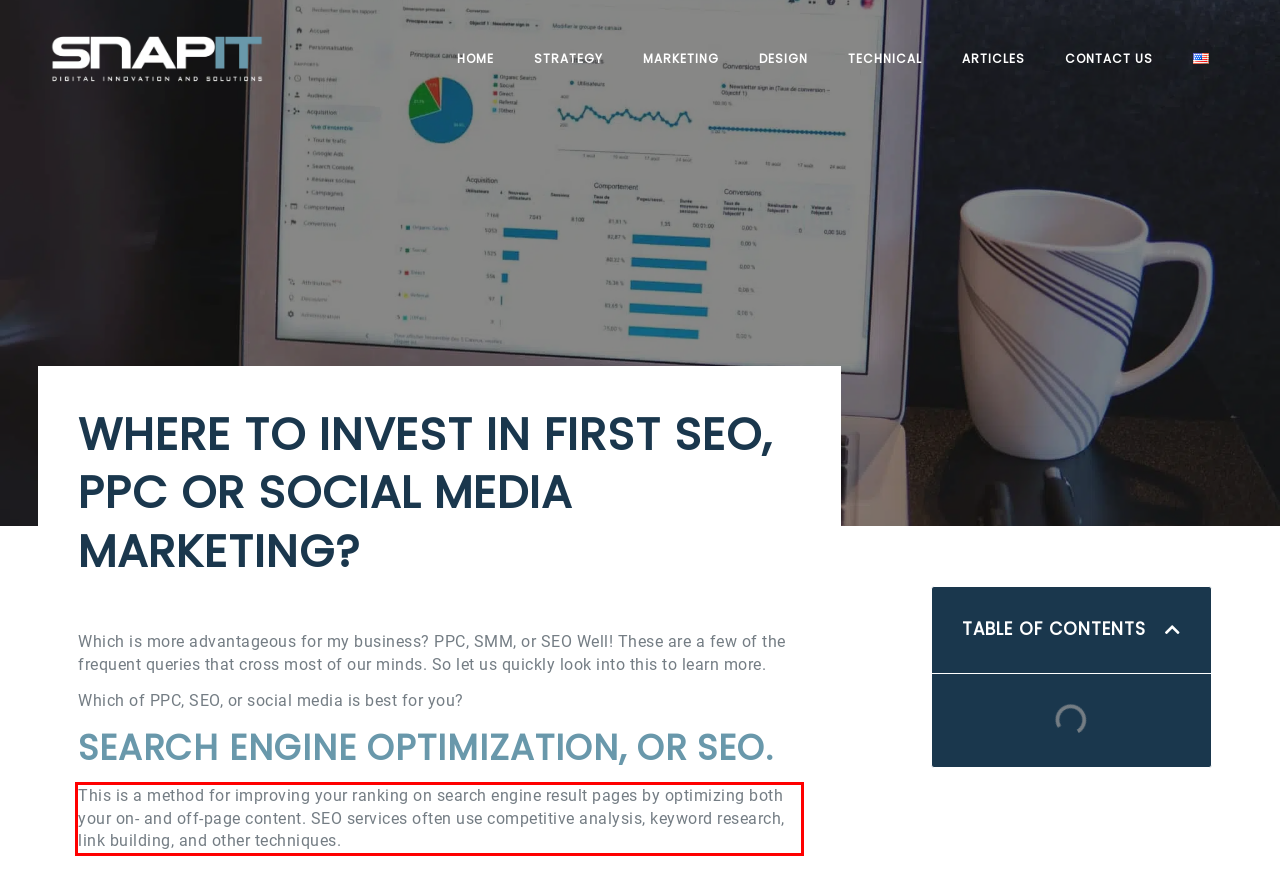By examining the provided screenshot of a webpage, recognize the text within the red bounding box and generate its text content.

This is a method for improving your ranking on search engine result pages by optimizing both your on- and off-page content. SEO services often use competitive analysis, keyword research, link building, and other techniques.